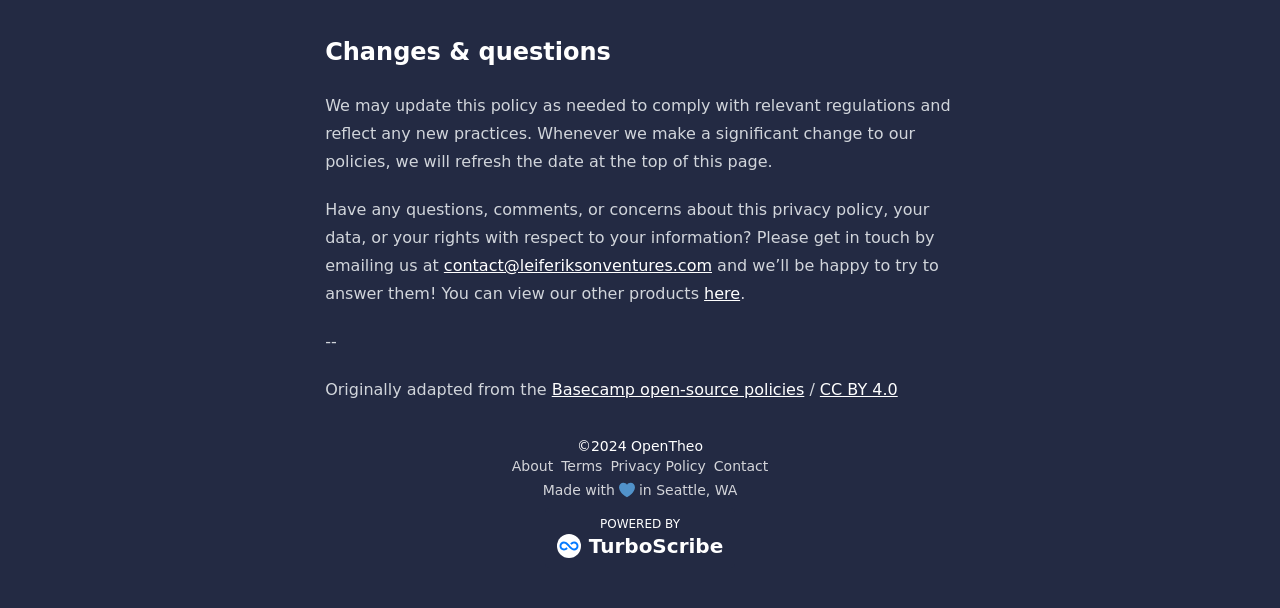Locate the bounding box coordinates of the segment that needs to be clicked to meet this instruction: "View other products by clicking 'here'".

[0.55, 0.467, 0.578, 0.498]